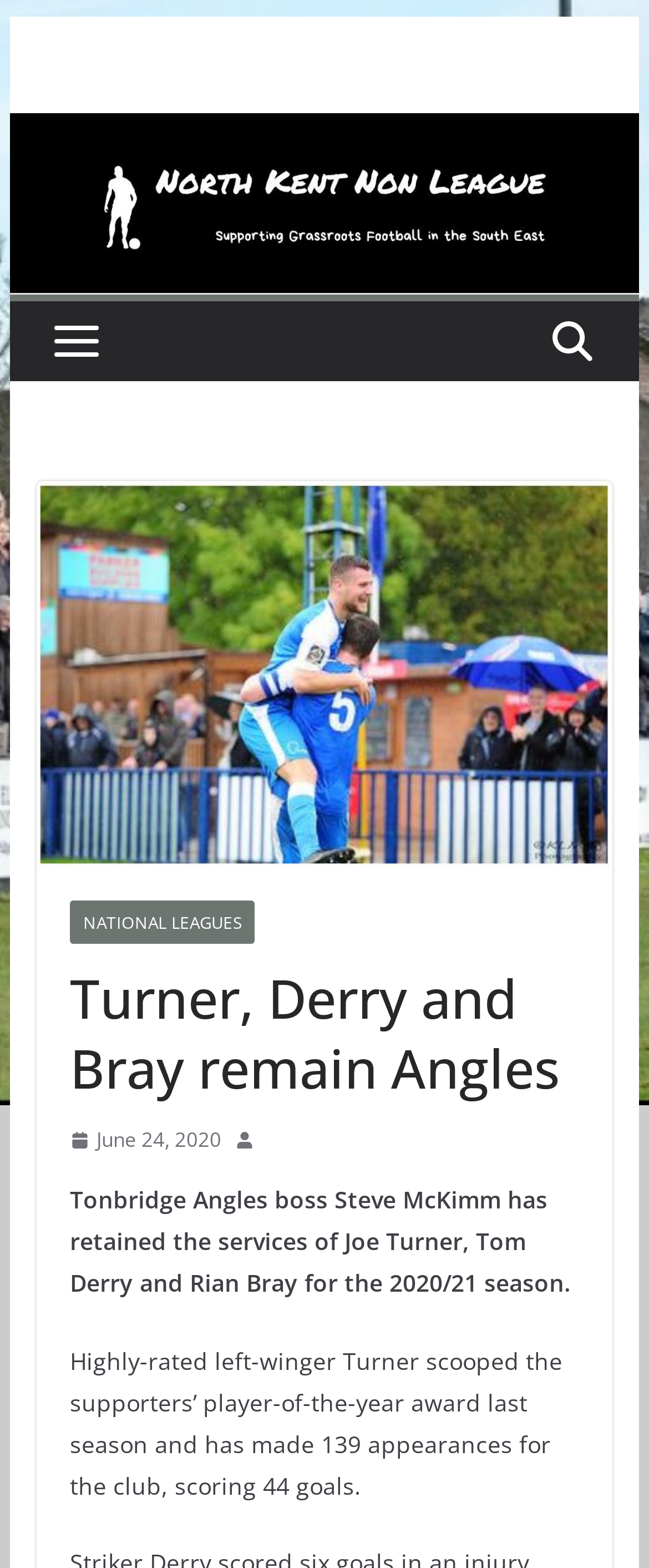What is the date of the article?
Please analyze the image and answer the question with as much detail as possible.

The question asks for the date of the article, which can be found in the link element with the text 'June 24, 2020'. The answer is June 24, 2020, which is mentioned as the date of the article.